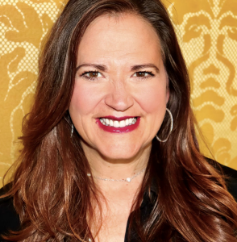What is the dominant color of the background?
Could you answer the question in a detailed manner, providing as much information as possible?

The caption describes the background as having a 'soft golden hue', which suggests that the dominant color of the background is golden.